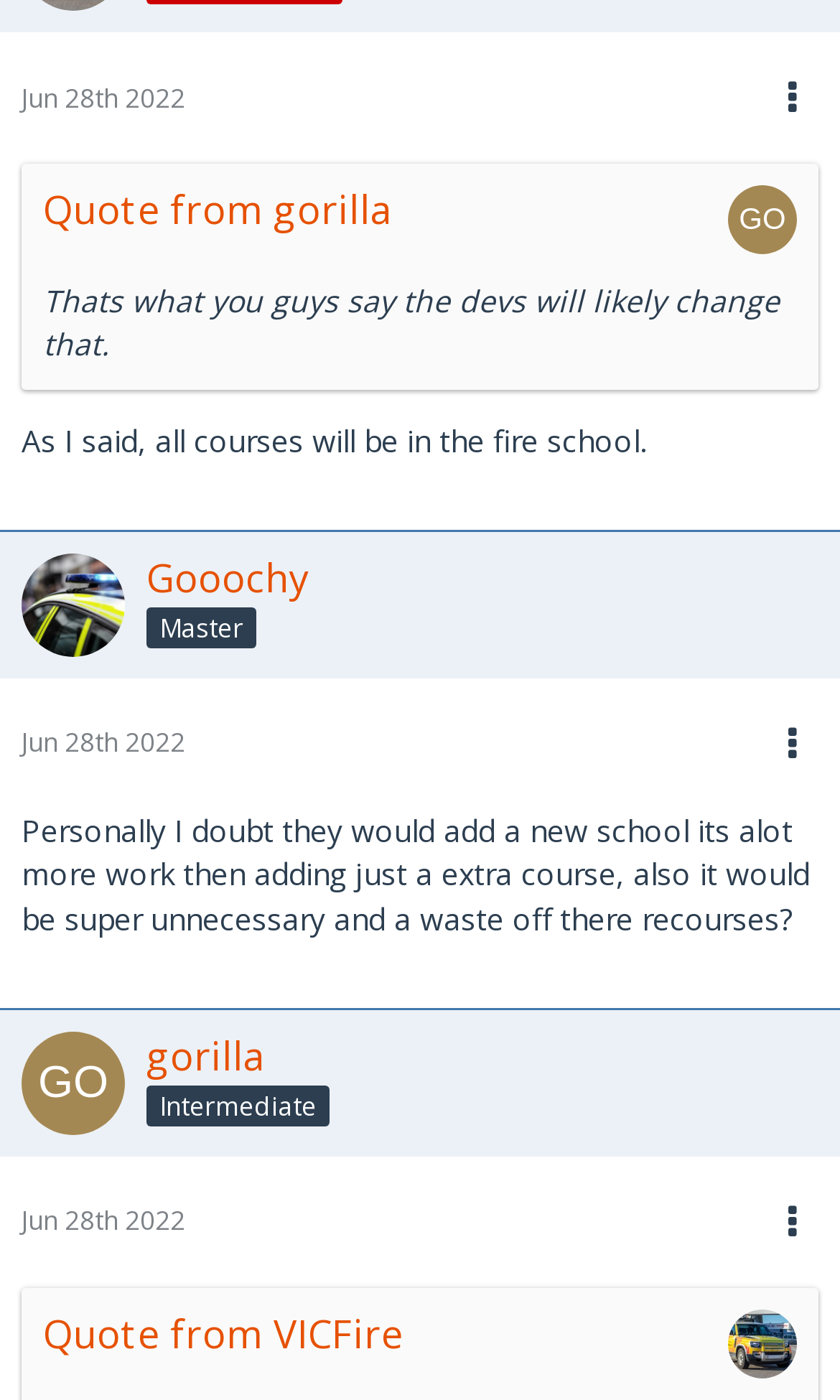Answer the question with a single word or phrase: 
How many users are mentioned on this page?

3